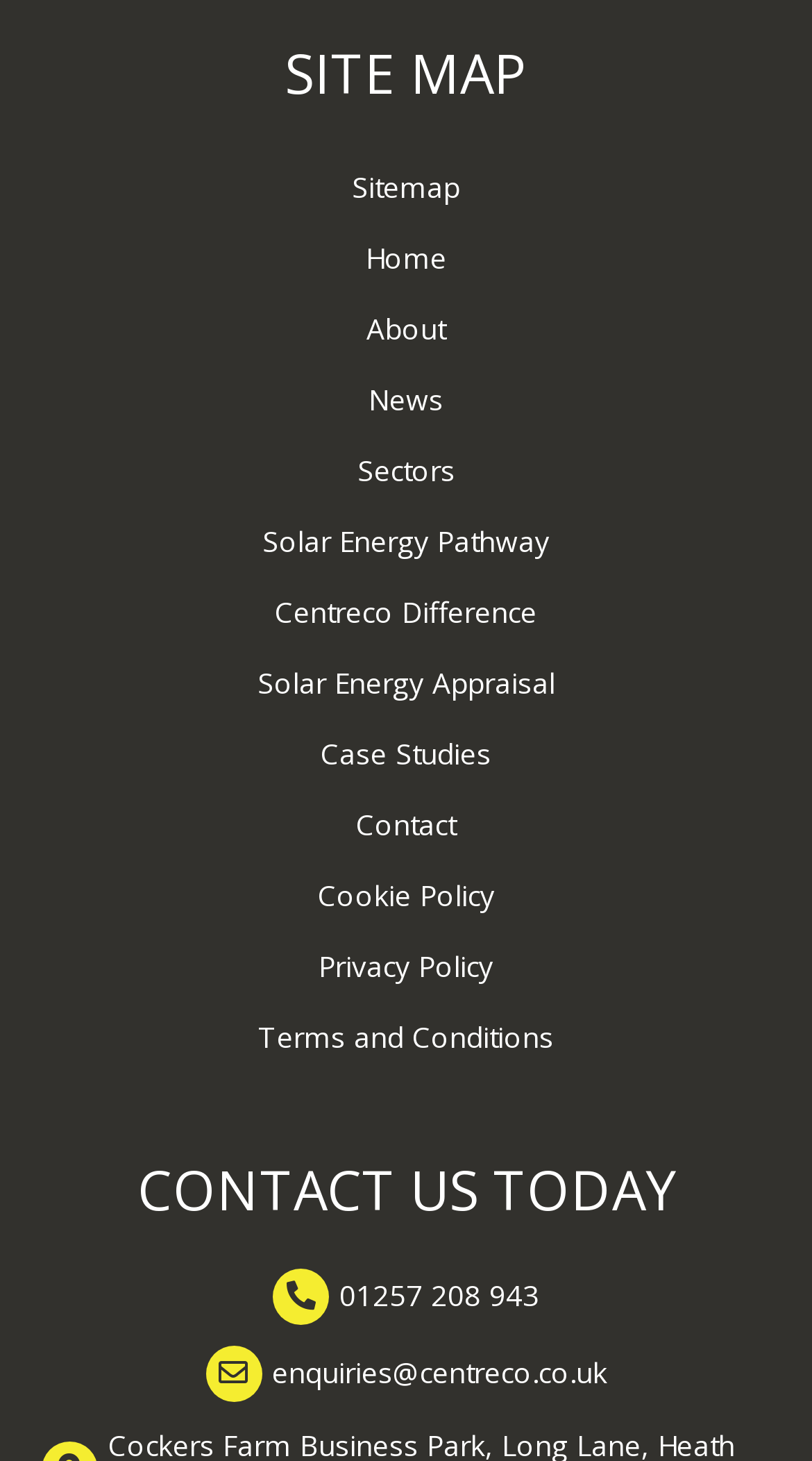Provide a brief response to the question using a single word or phrase: 
What is the main topic of this website?

Solar Energy